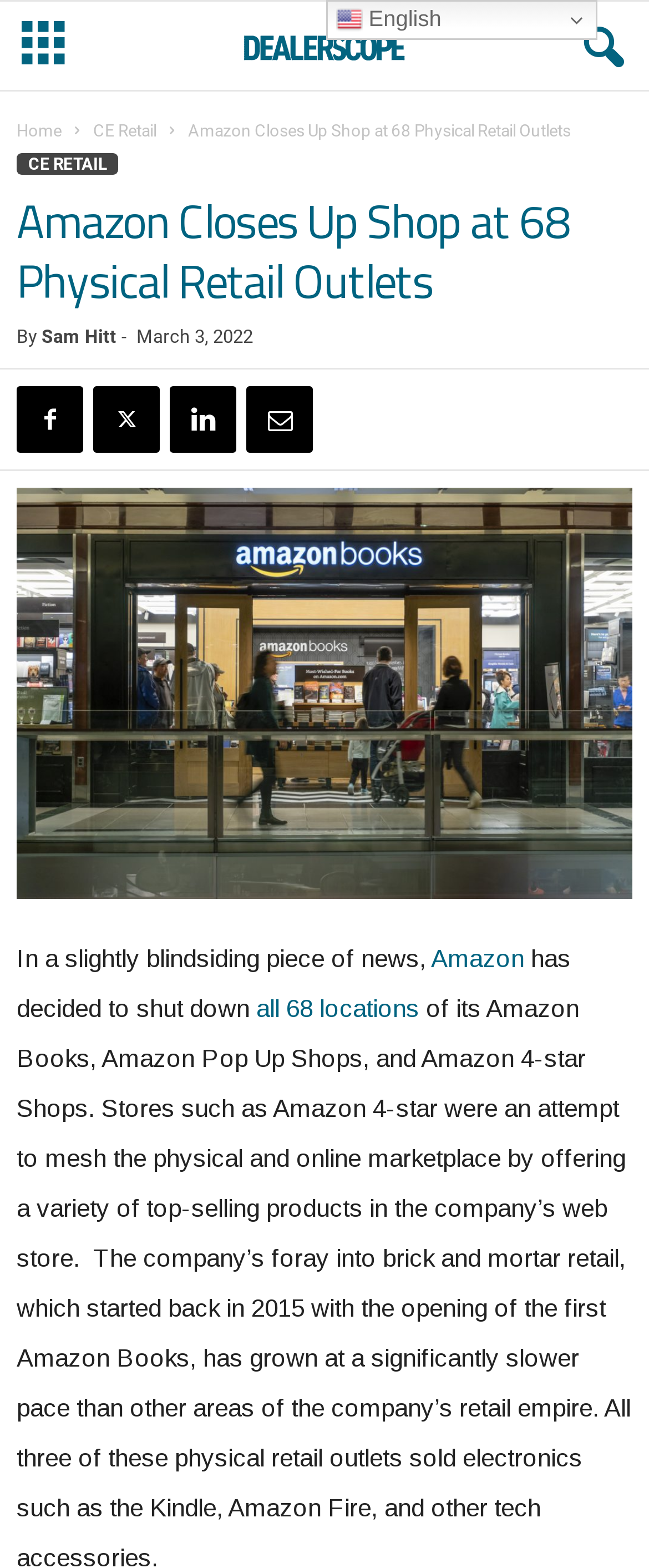Answer the question in one word or a short phrase:
What is the name of the website?

Dealerscope